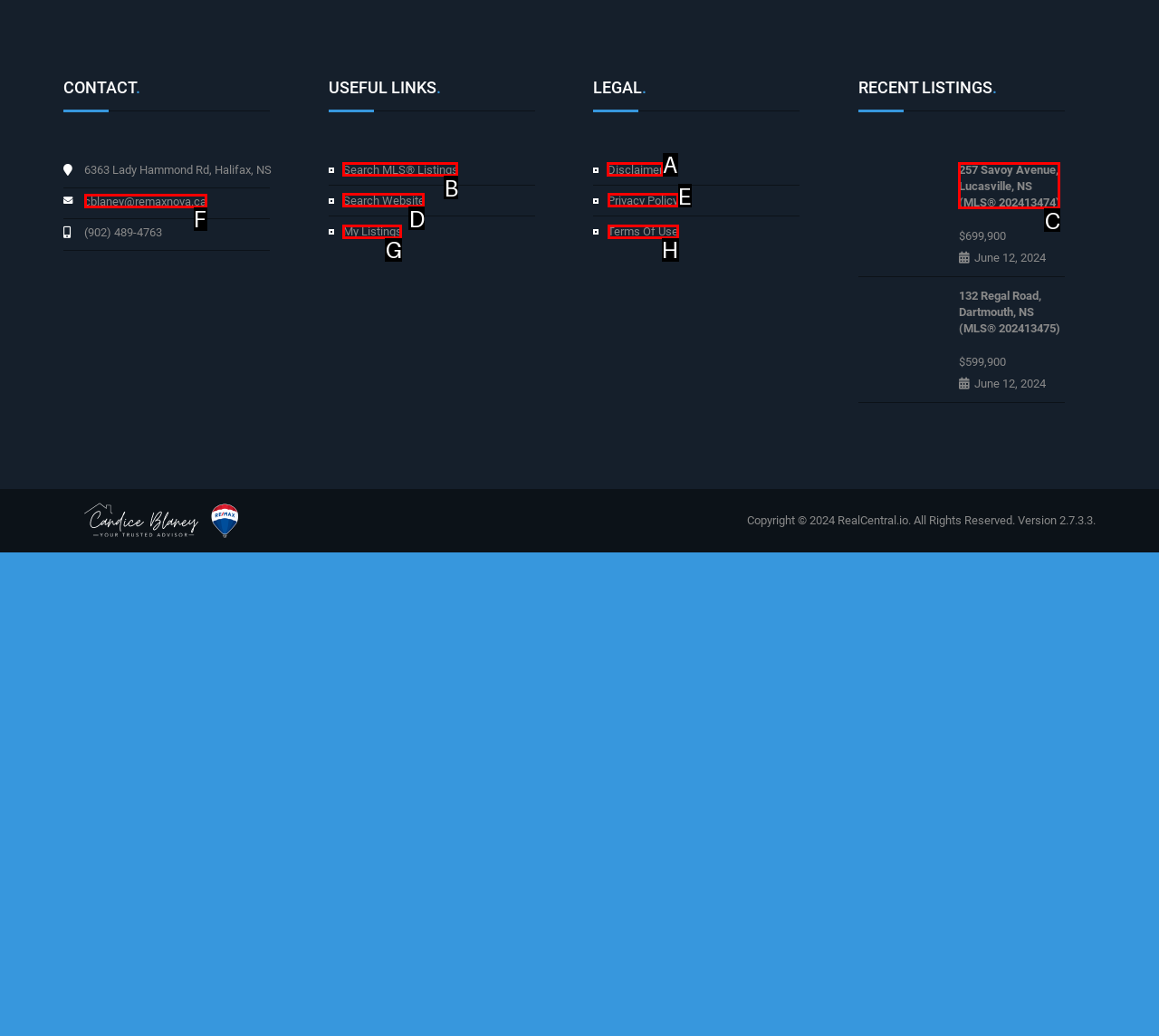Identify the appropriate lettered option to execute the following task: Check disclaimer
Respond with the letter of the selected choice.

A